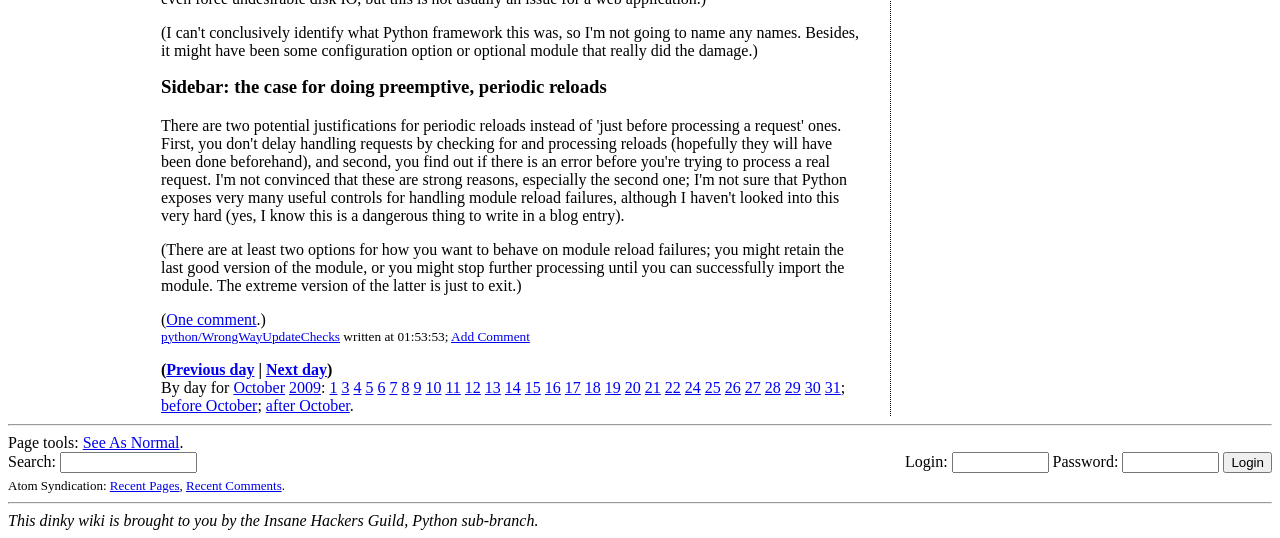Provide the bounding box coordinates for the area that should be clicked to complete the instruction: "View the previous day's content".

[0.13, 0.67, 0.199, 0.702]